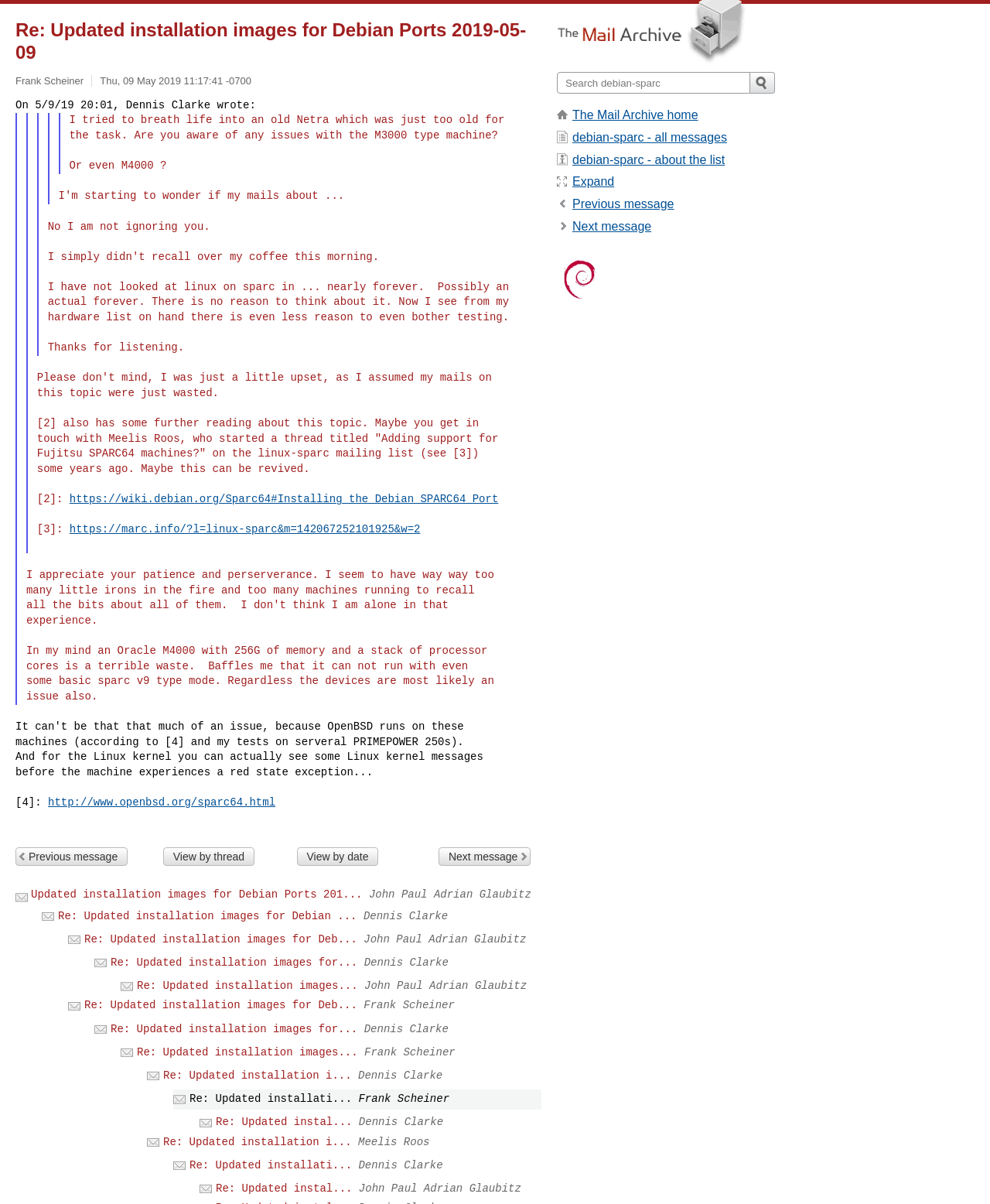Identify the bounding box for the described UI element. Provide the coordinates in (top-left x, top-left y, bottom-right x, bottom-right y) format with values ranging from 0 to 1: Expand

[0.578, 0.146, 0.62, 0.156]